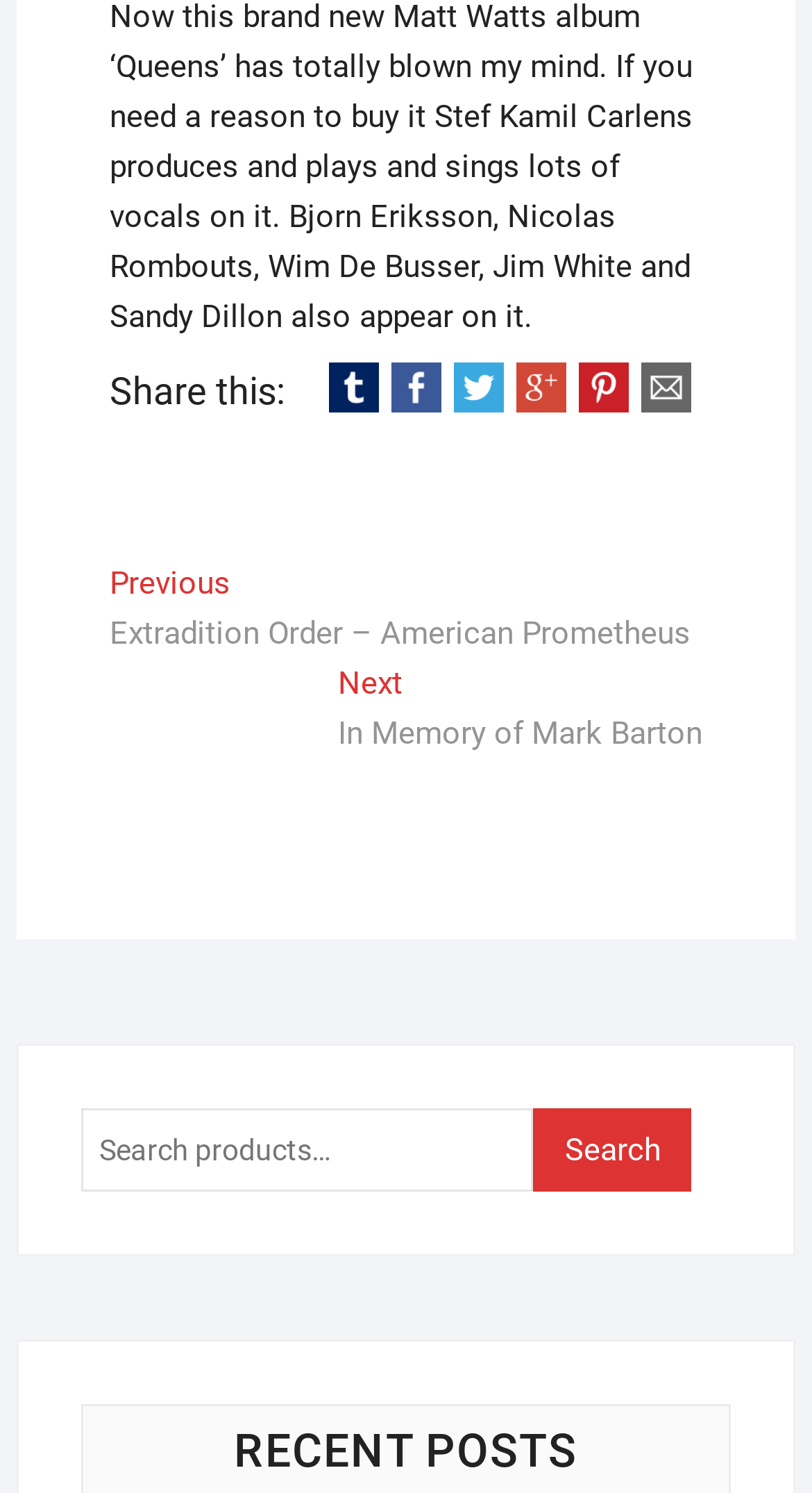Please identify the bounding box coordinates of the clickable area that will fulfill the following instruction: "Share via Tumblr". The coordinates should be in the format of four float numbers between 0 and 1, i.e., [left, top, right, bottom].

[0.405, 0.247, 0.466, 0.272]